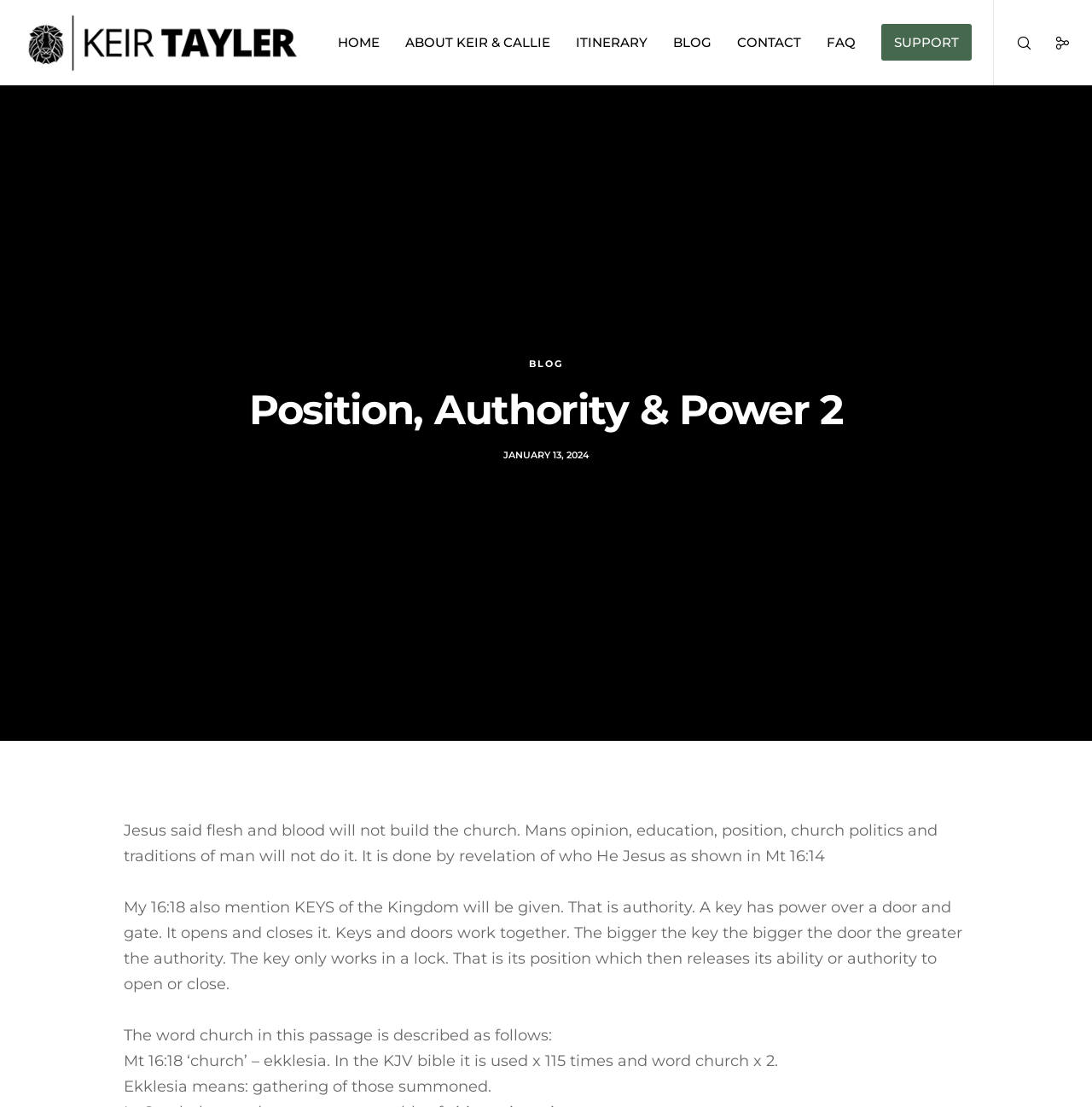Give a detailed account of the webpage, highlighting key information.

This webpage is about "Position, Authority & Power 2" by Keir Tayler. At the top left, there is a link to Keir Tayler's profile, accompanied by a small image of Keir Tayler. 

On the top right, there are several links to different sections of the website, including "Search", "Social", "HOME", "ABOUT KEIR & CALLIE", "ITINERARY", "BLOG", "CONTACT", "FAQ", and "SUPPORT". 

Below the top navigation bar, there is a table layout that occupies the entire width of the page. Within this layout, there is a heading that reads "Position, Authority & Power 2". Below the heading, there is a link to the "BLOG" section. 

Next to the "BLOG" link, there is a time element displaying the date "JANUARY 13, 2024". 

The main content of the webpage is a series of paragraphs discussing the concept of position, authority, and power in the context of Christianity. The text quotes from the Bible, specifically Matthew 16:14 and 16:18, and explains the meaning of the word "church" in these passages. The text also discusses the idea of keys and doors, and how they relate to authority and power.